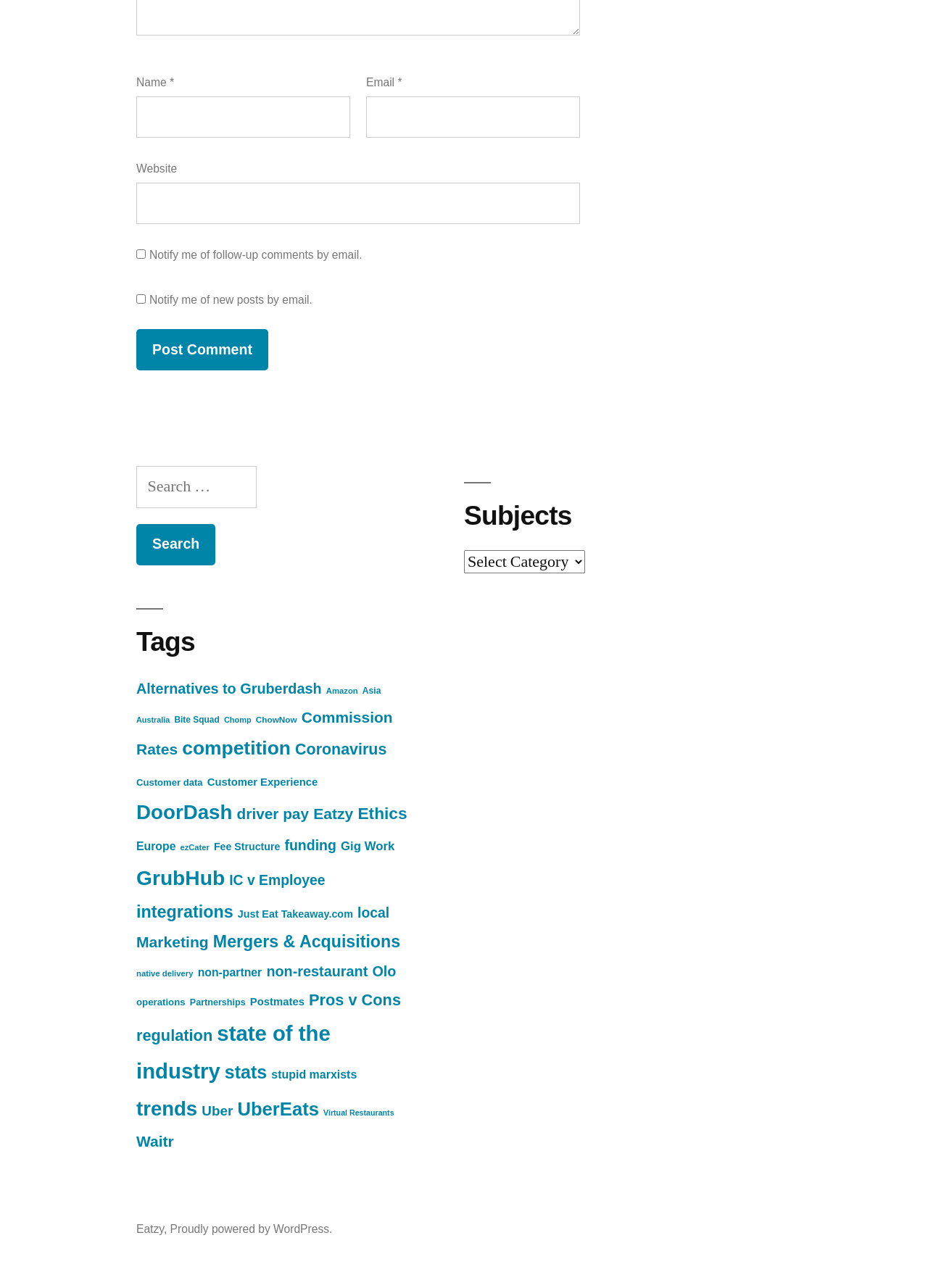Locate the bounding box coordinates of the element to click to perform the following action: 'Enter your name'. The coordinates should be given as four float values between 0 and 1, in the form of [left, top, right, bottom].

[0.147, 0.075, 0.377, 0.107]